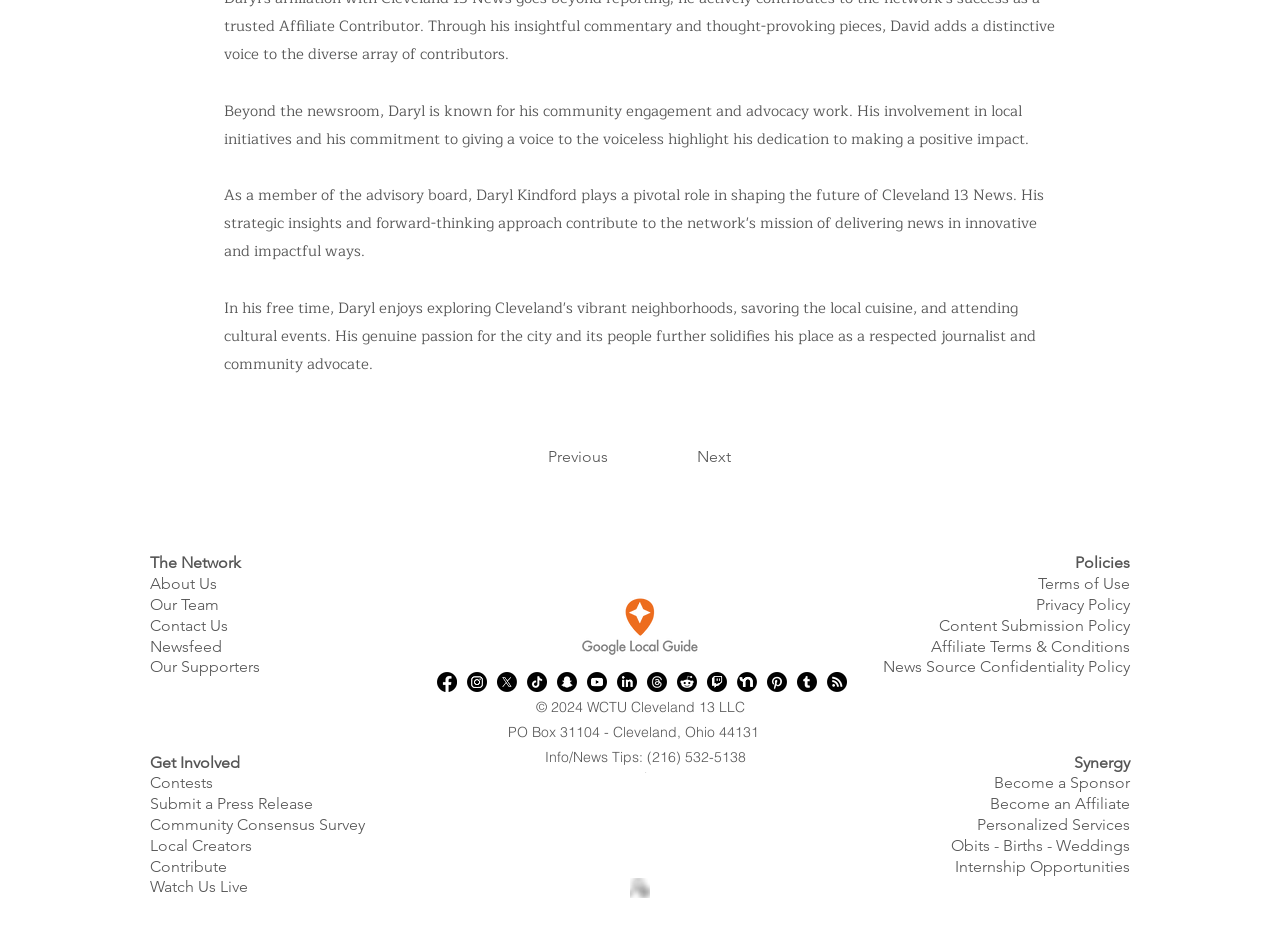Determine the bounding box coordinates for the element that should be clicked to follow this instruction: "Watch Us Live". The coordinates should be given as four float numbers between 0 and 1, in the format [left, top, right, bottom].

[0.117, 0.932, 0.194, 0.953]